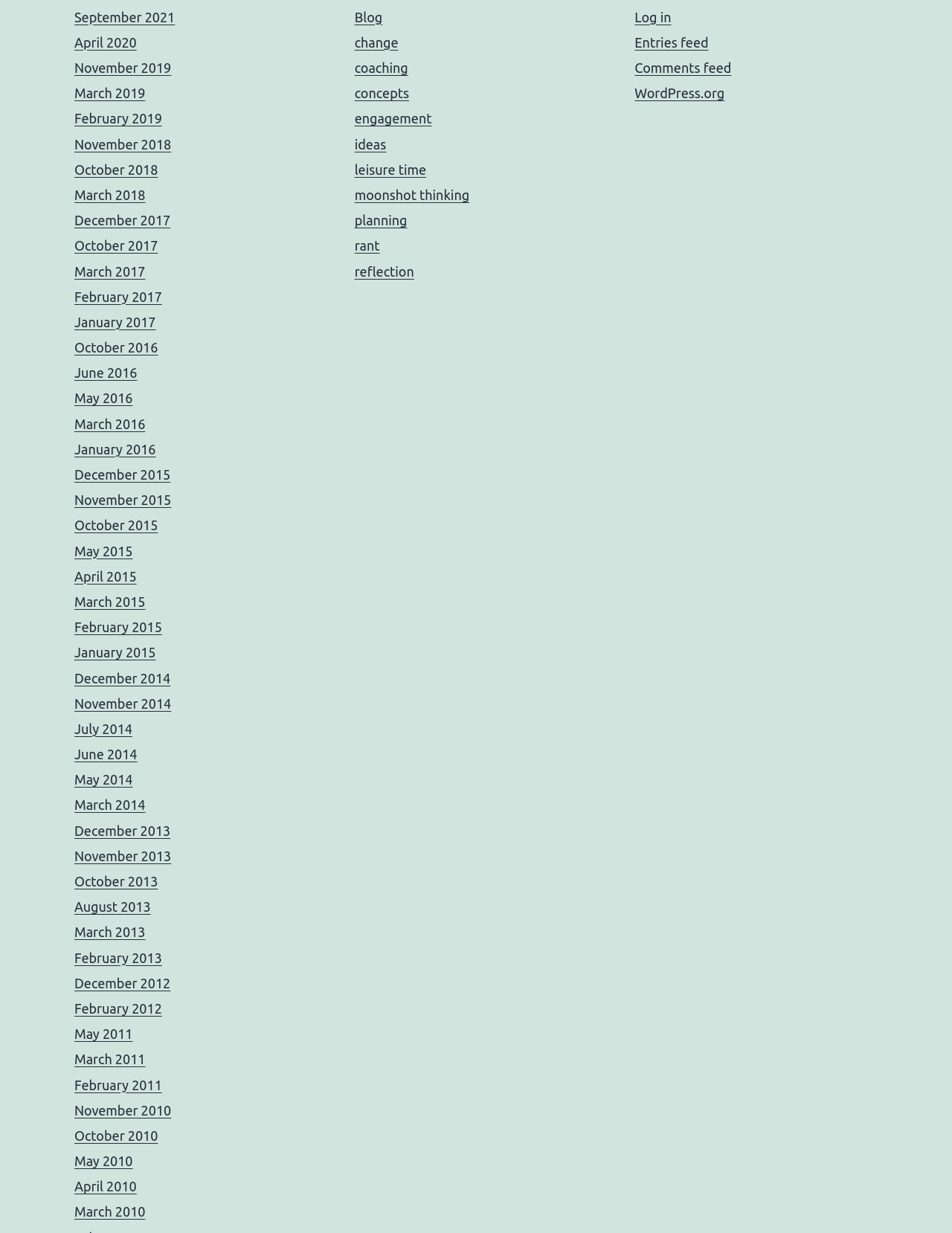For the given element description October 2018, determine the bounding box coordinates of the UI element. The coordinates should follow the format (top-left x, top-left y, bottom-right x, bottom-right y) and be within the range of 0 to 1.

[0.078, 0.131, 0.166, 0.143]